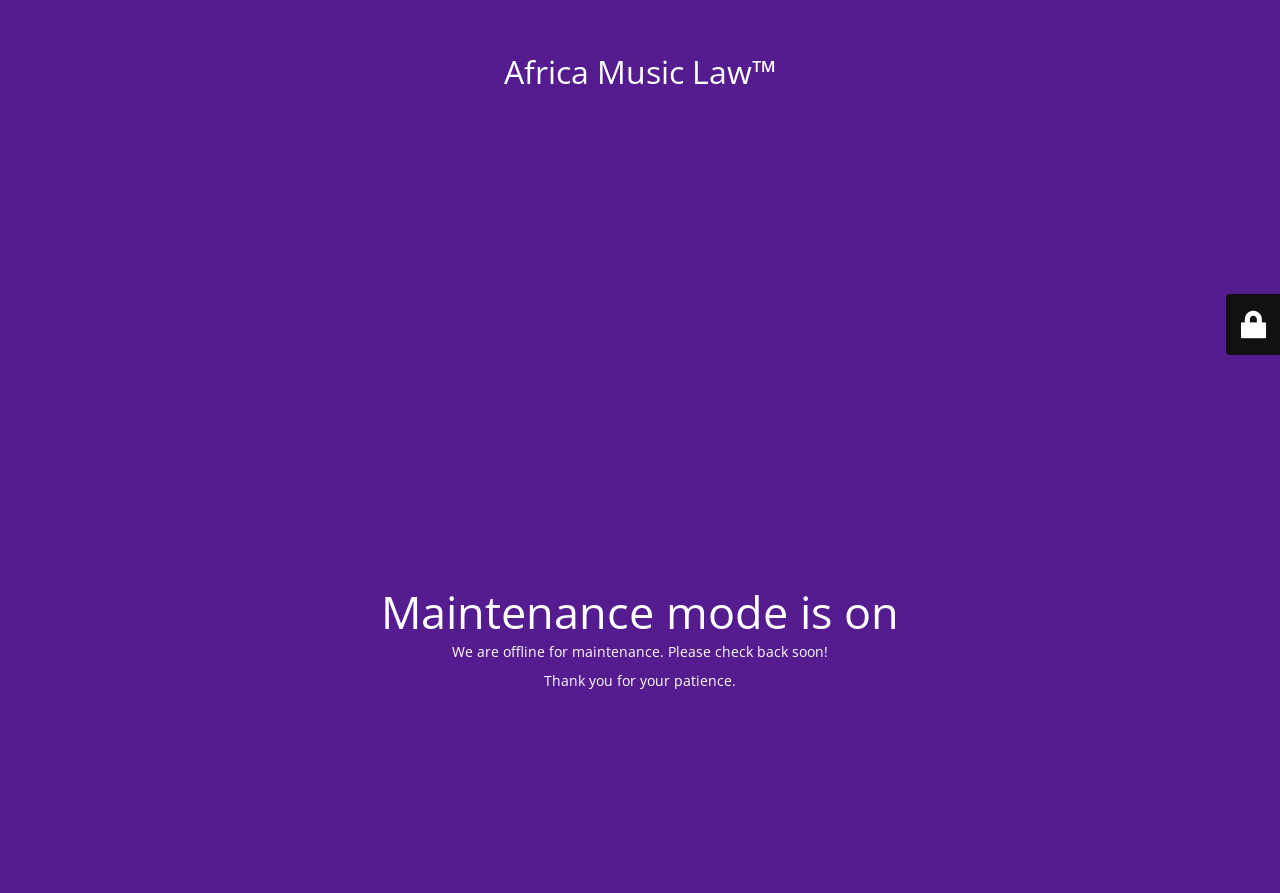Please extract and provide the main headline of the webpage.

Africa Music Law™